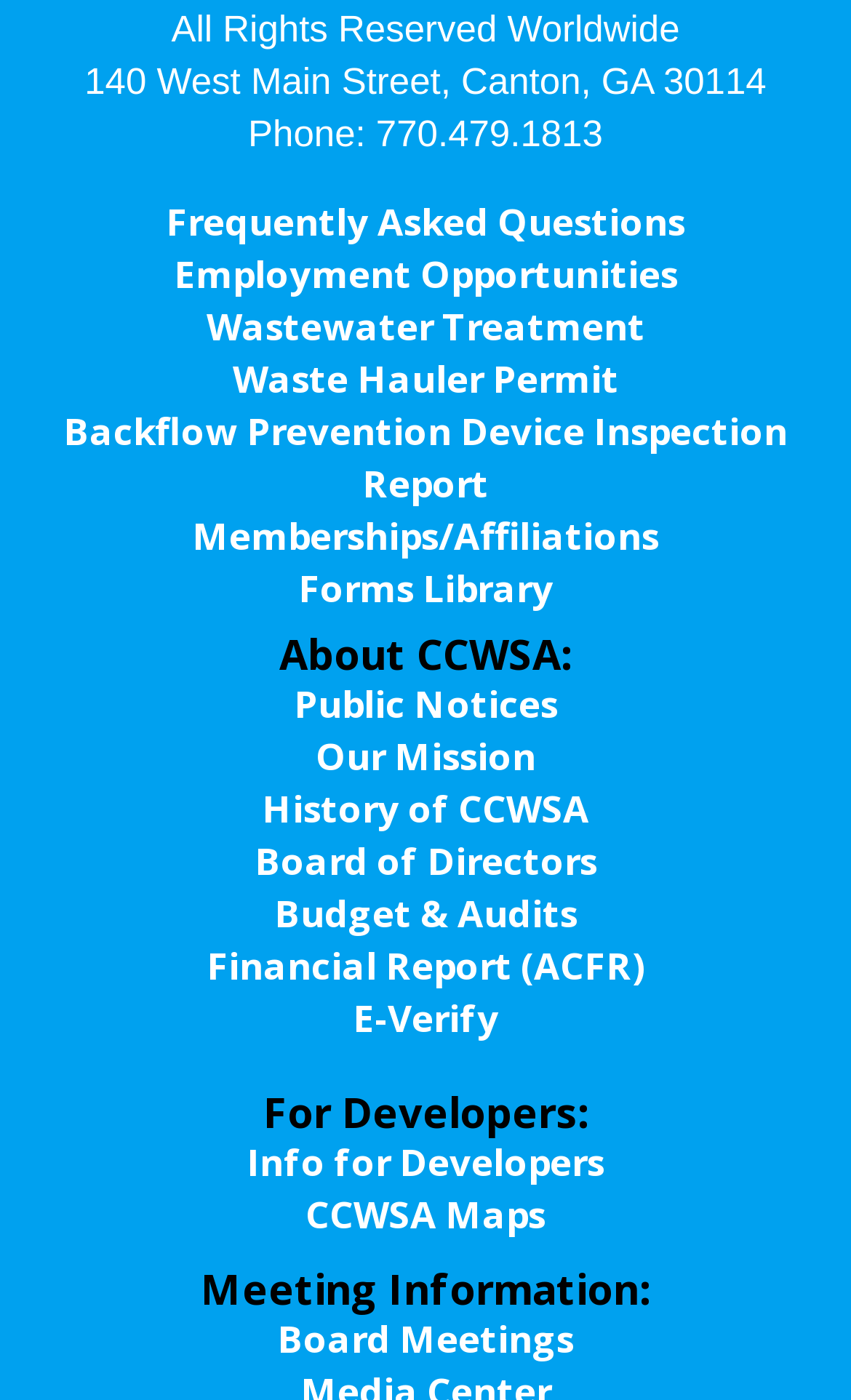Please identify the bounding box coordinates of the region to click in order to complete the given instruction: "Access Wastewater Treatment information". The coordinates should be four float numbers between 0 and 1, i.e., [left, top, right, bottom].

[0.242, 0.216, 0.758, 0.252]